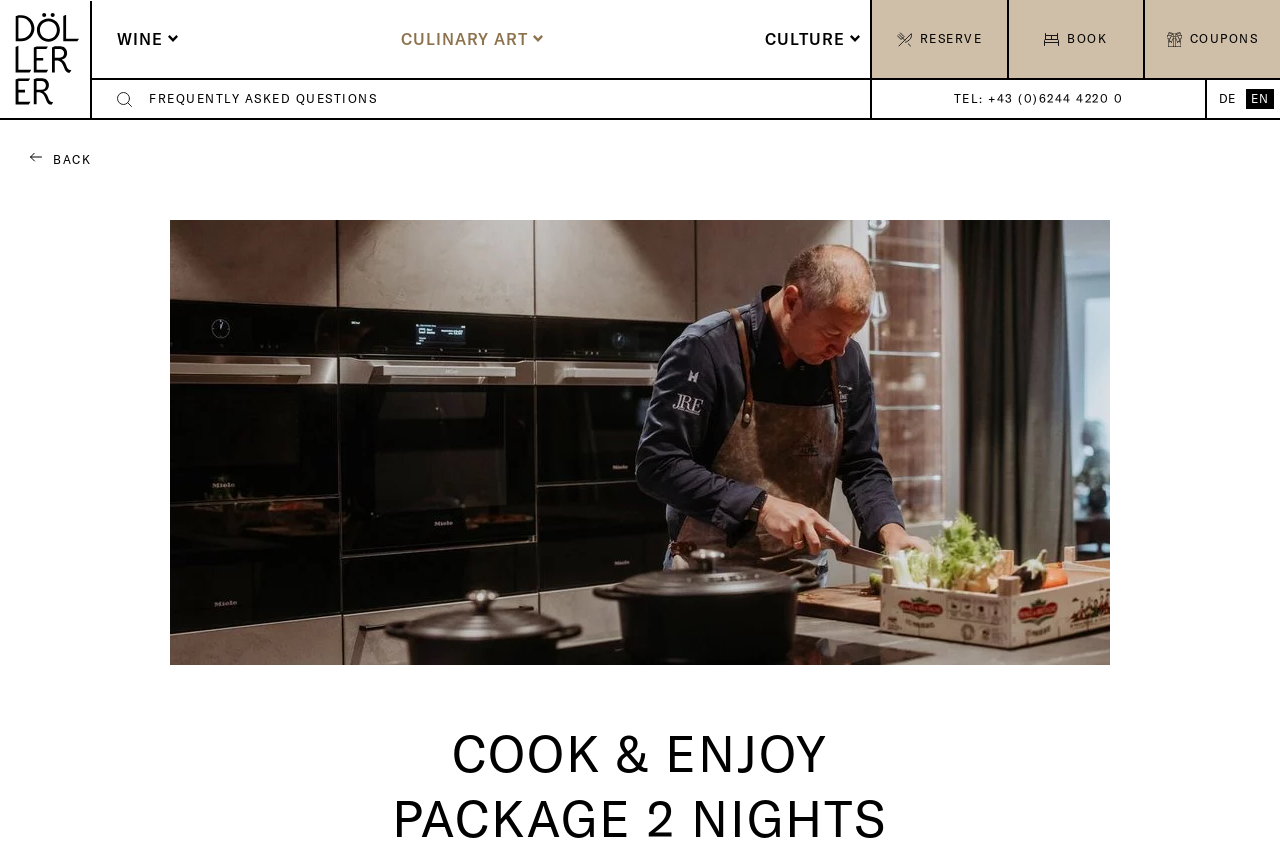Find the bounding box coordinates of the element you need to click on to perform this action: 'view frequently asked questions'. The coordinates should be represented by four float values between 0 and 1, in the format [left, top, right, bottom].

[0.091, 0.092, 0.295, 0.136]